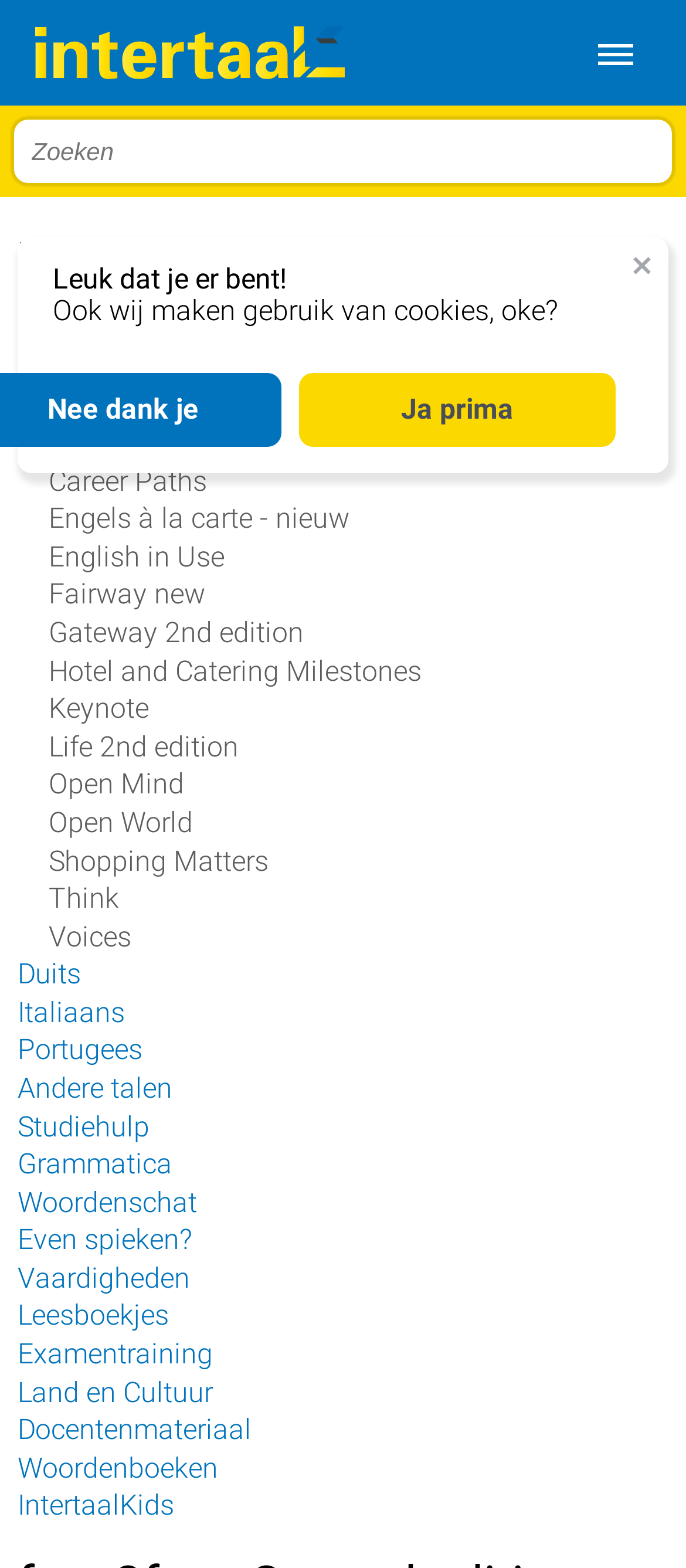Please identify the bounding box coordinates of the element's region that should be clicked to execute the following instruction: "Browse the Career Paths page". The bounding box coordinates must be four float numbers between 0 and 1, i.e., [left, top, right, bottom].

[0.071, 0.296, 0.302, 0.317]